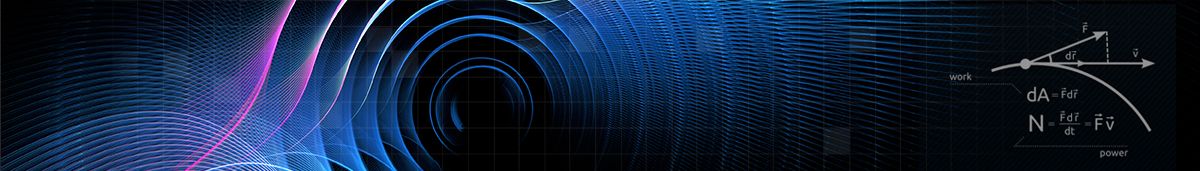Describe every aspect of the image in detail.

The image features a dynamic and visually captivating design that incorporates elements of physics and mathematical principles. It showcases a series of intricate wave patterns in shades of blue, ranging from deep navy to light cyan, flowing gracefully against a dark background. These waves symbolize key concepts in physics, indicating motion and energy propagation.

On the right side of the image, there are diagrams that display formulas related to work and power, emphasizing the relationships between force (\( \mathbf{F} \)), distance (\( d\mathbf{r} \)), and velocity (\( \mathbf{v} \)). The equations reflect the fundamental principles of physics, illustrating the calculation of work done and power in a physical system. The overall composition combines artistic design with scientific education, making it suitable for an educational platform focused on physics.